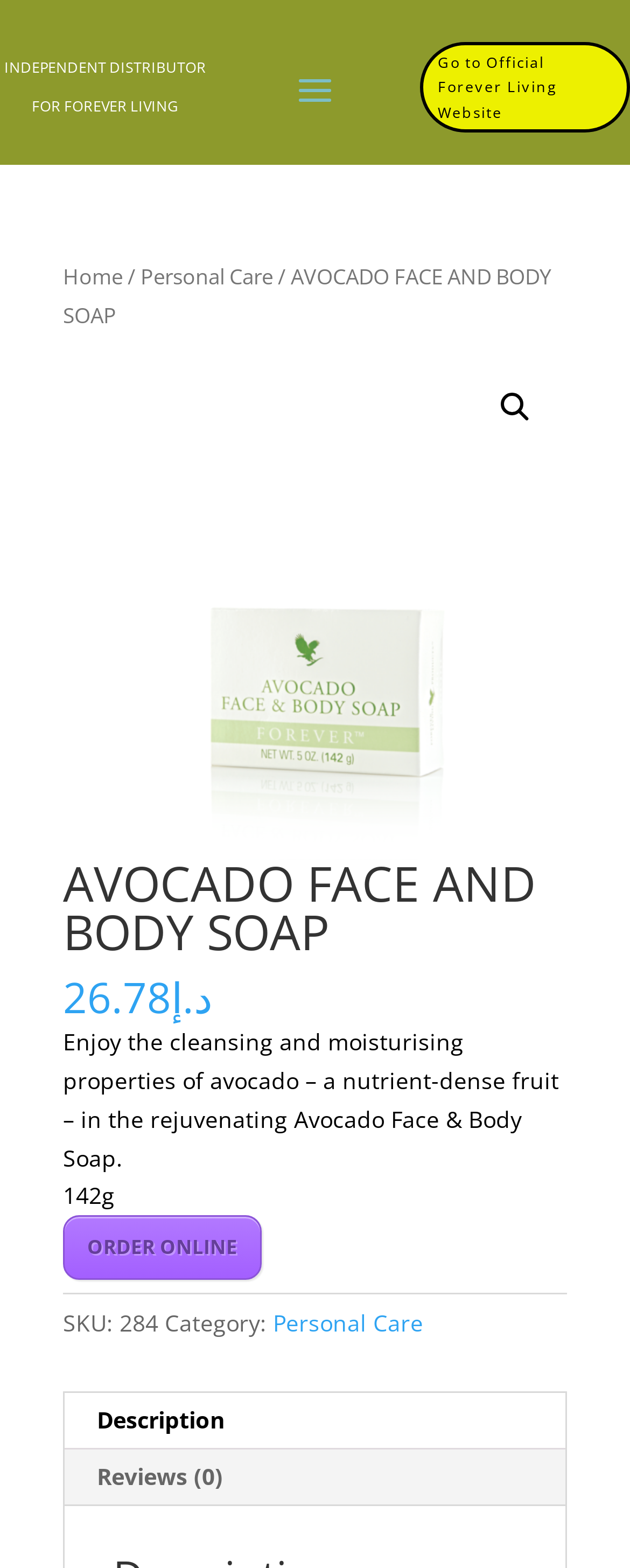Determine the bounding box coordinates of the clickable element to complete this instruction: "Go to official Forever Living website". Provide the coordinates in the format of four float numbers between 0 and 1, [left, top, right, bottom].

[0.667, 0.027, 1.0, 0.084]